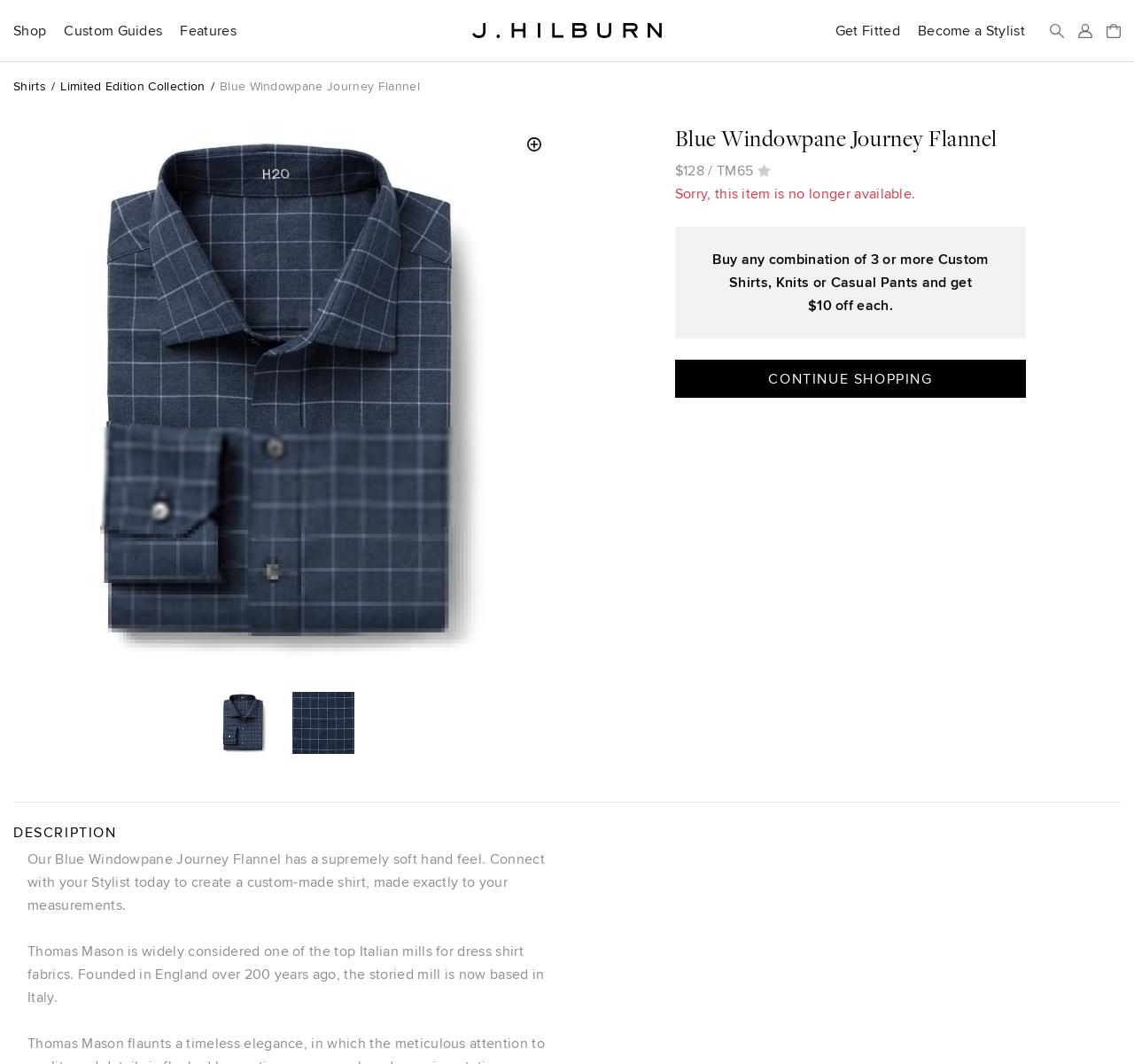Give a succinct answer to this question in a single word or phrase: 
What is the purpose of the 'Get Fitted' link?

To get fitted for custom clothing